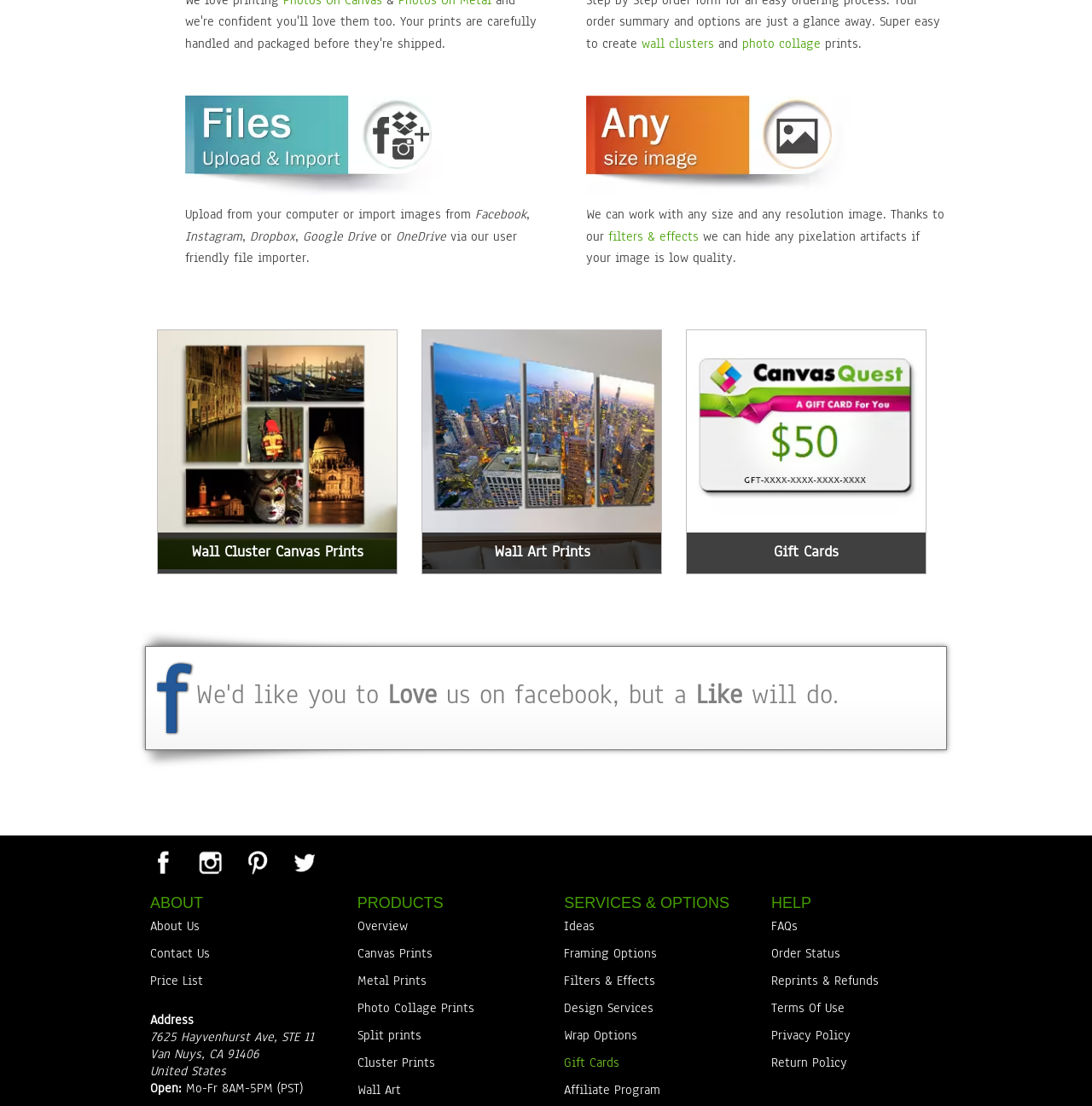Find the bounding box coordinates of the element to click in order to complete the given instruction: "Read about Why are turbines a Bad Thing?."

None